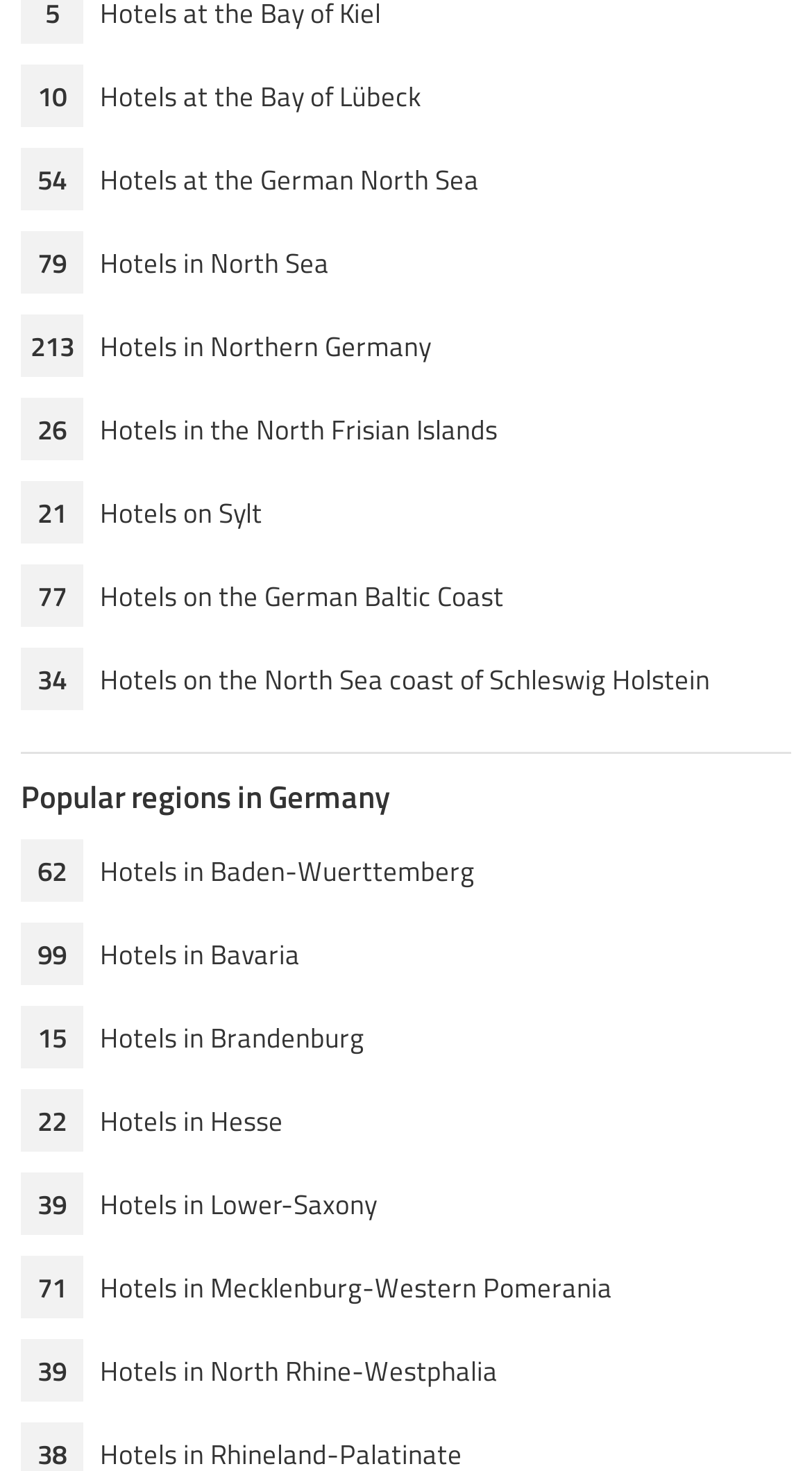Identify the bounding box of the UI component described as: "39Hotels in North Rhine-Westphalia".

[0.026, 0.918, 0.613, 0.946]